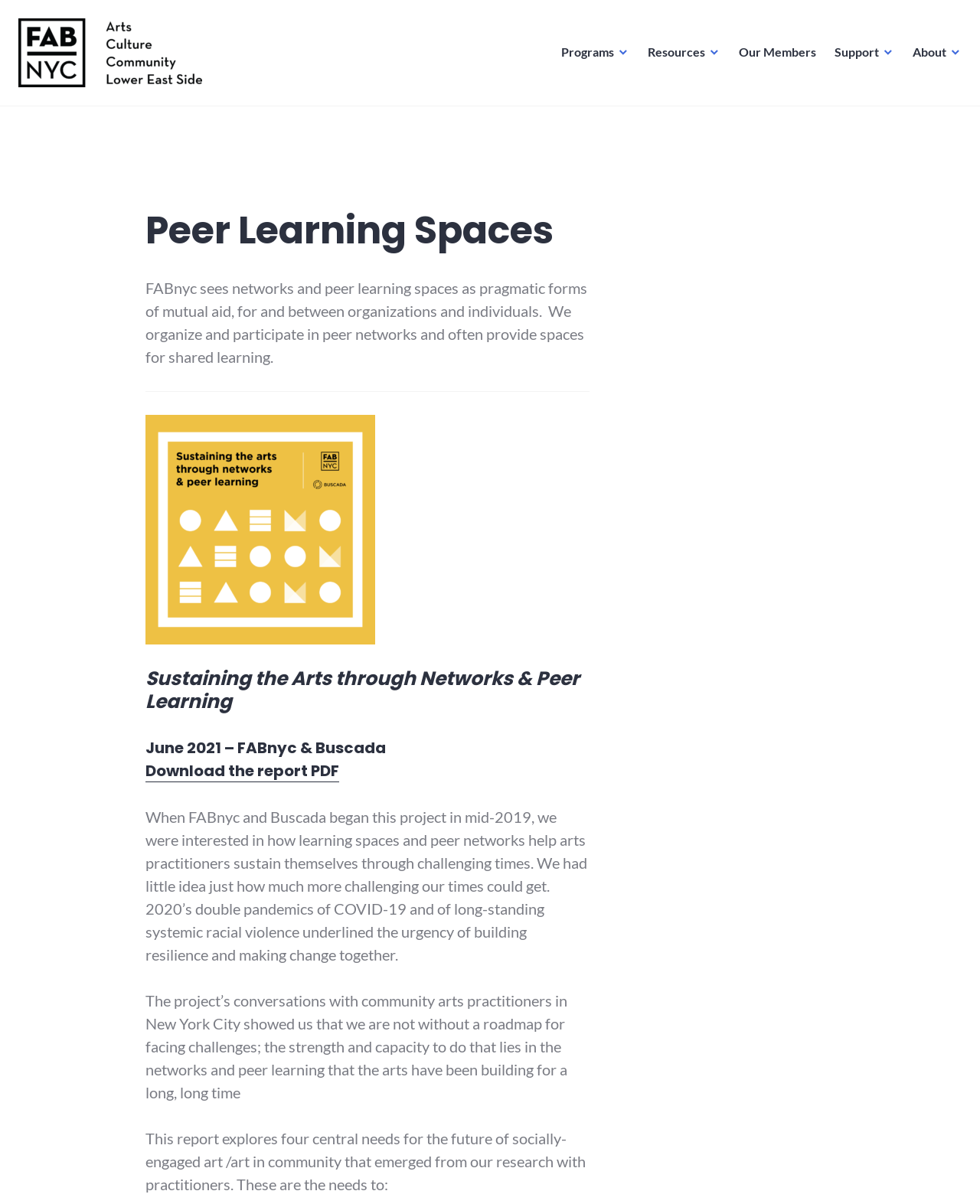Predict the bounding box coordinates of the area that should be clicked to accomplish the following instruction: "Download the report PDF". The bounding box coordinates should consist of four float numbers between 0 and 1, i.e., [left, top, right, bottom].

[0.148, 0.631, 0.346, 0.649]